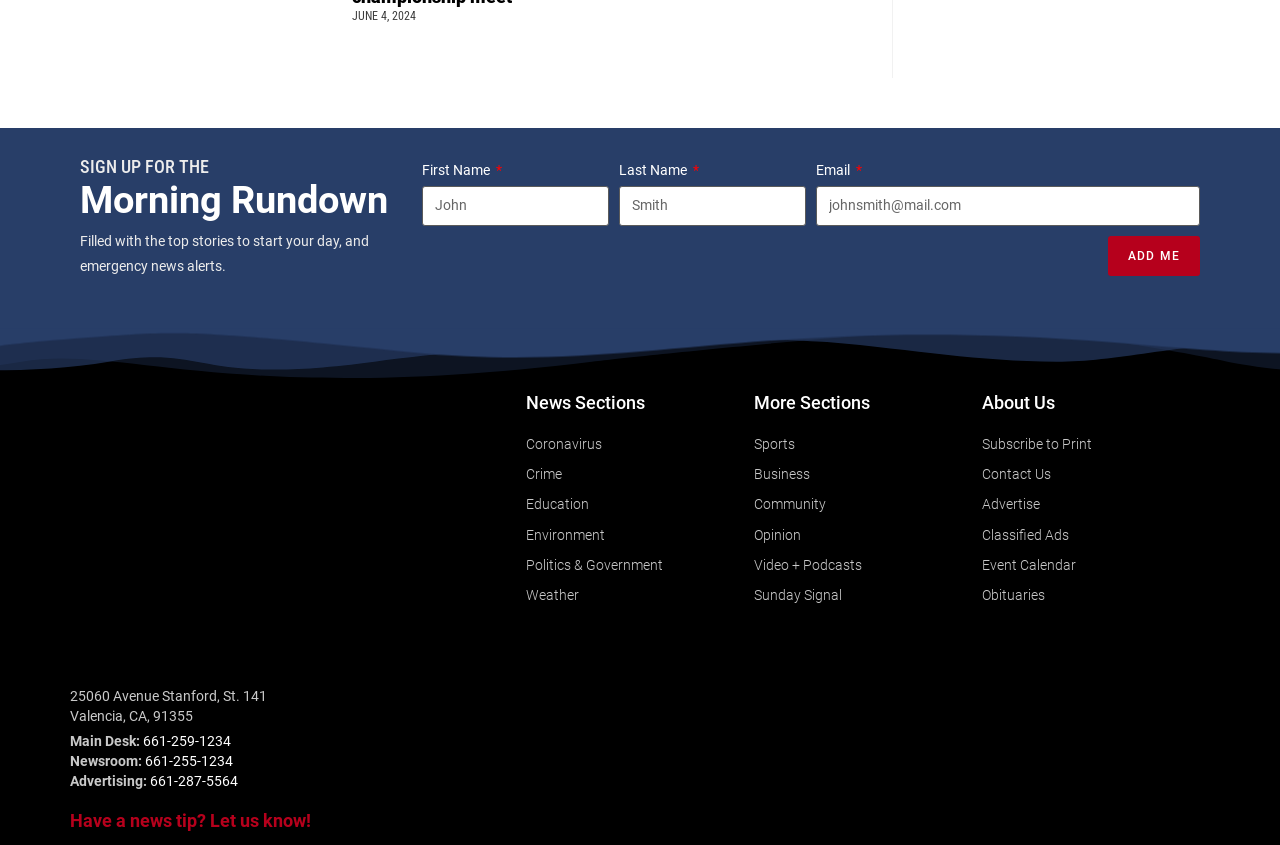Using the element description Crime, predict the bounding box coordinates for the UI element. Provide the coordinates in (top-left x, top-left y, bottom-right x, bottom-right y) format with values ranging from 0 to 1.

[0.411, 0.547, 0.589, 0.577]